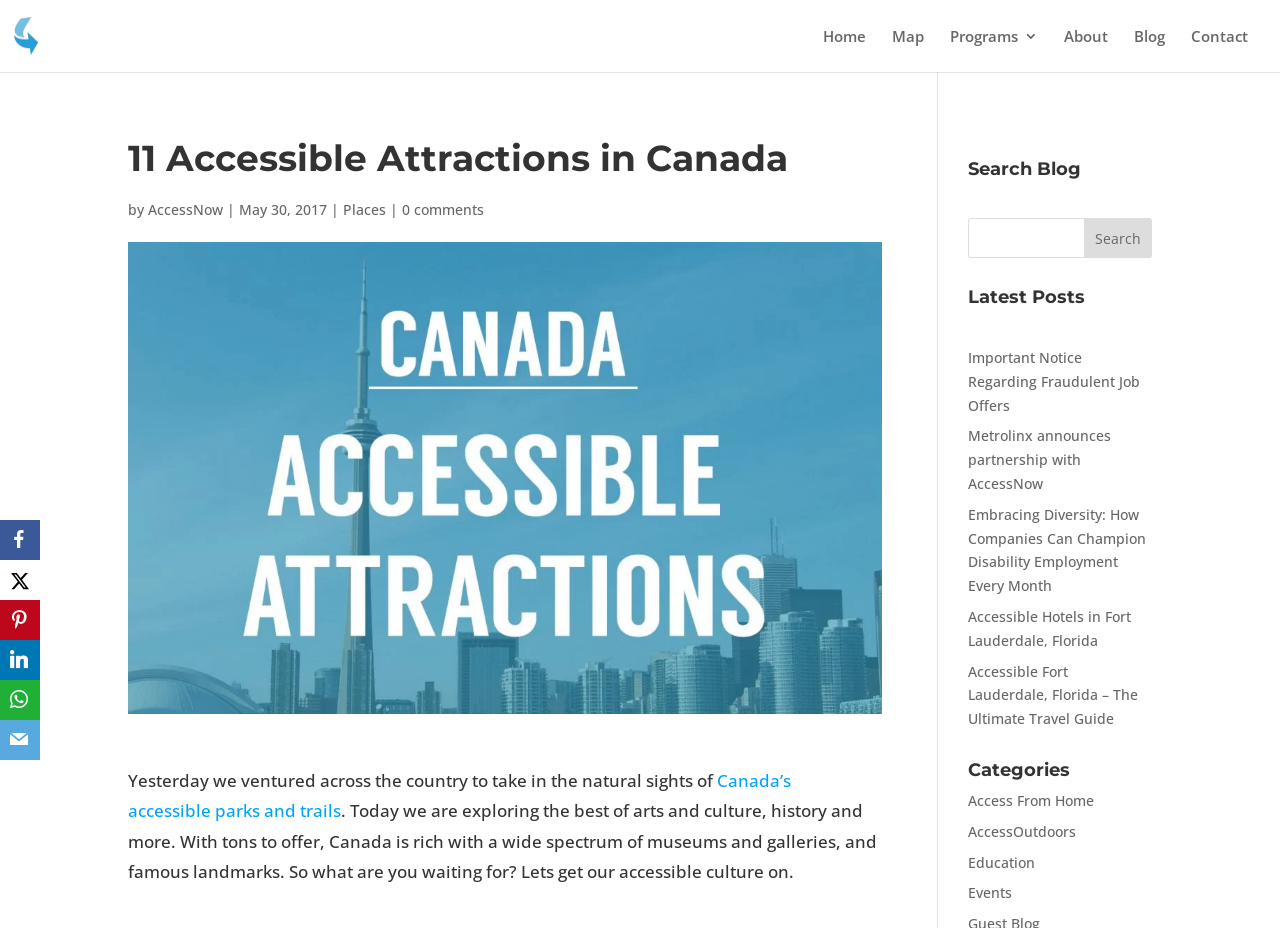What is the topic of the blog post?
Using the image as a reference, answer the question with a short word or phrase.

Accessible attractions in Canada